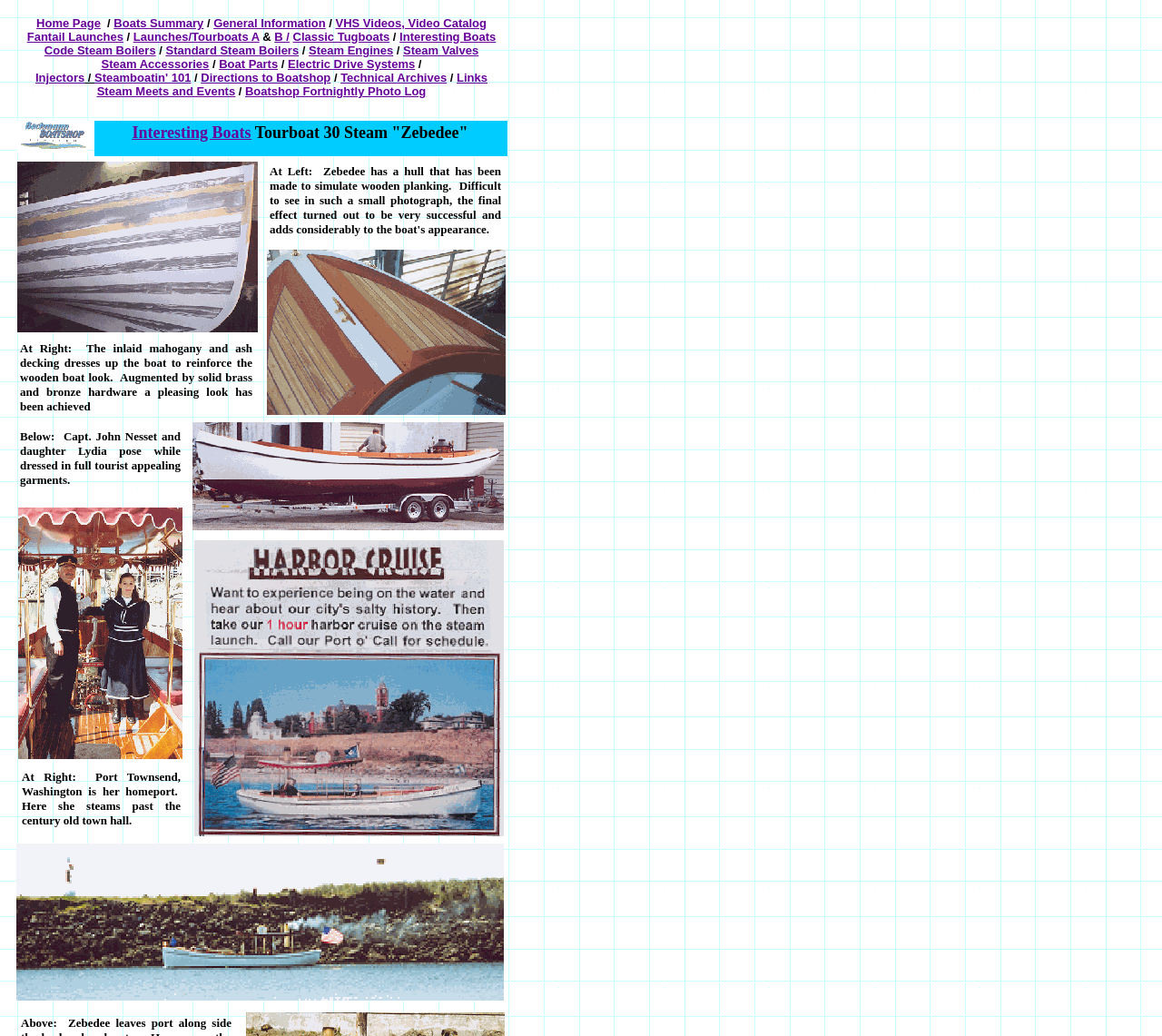What type of information is available in the 'Technical Archives' section?
Could you please answer the question thoroughly and with as much detail as possible?

The 'Technical Archives' section likely contains technical documents, specifications, or other detailed information related to steam-powered boats and launches. This can be inferred from the context of the webpage, which appears to be focused on providing information and resources related to steam-powered boats and launches.